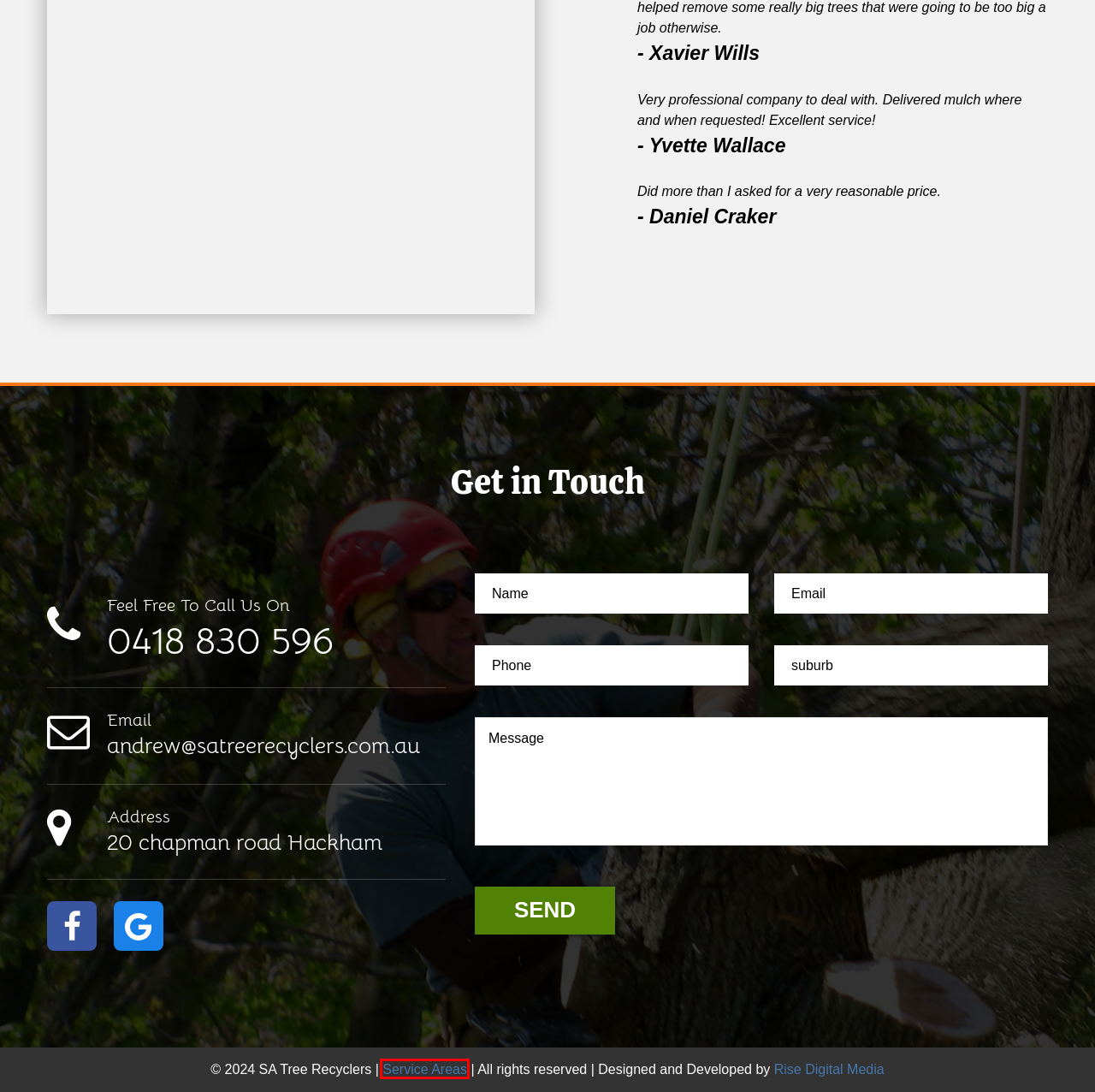With the provided screenshot showing a webpage and a red bounding box, determine which webpage description best fits the new page that appears after clicking the element inside the red box. Here are the options:
A. Tree Pruning Adelaide | Tree Trimming & Cutting Adelaide
B. About us - SA Tree Recyclers
C. Digital Marketing Adelaide | SEO & Web Design | Rise Digital Media
D. Professional Tree Removal Services in Adelaide | 📞 0418 830 596
E. Adelaide Suburbs - SA Tree Recyclers
F. Call us today for a free quote | SA Tree Recyclers
G. Palm Tree Removal Adelaide | ☎️ 0418 830 596 | SA Tree Recyclers
H. Tree Removal Services Adelaide | Sa Tree Recyclers

E